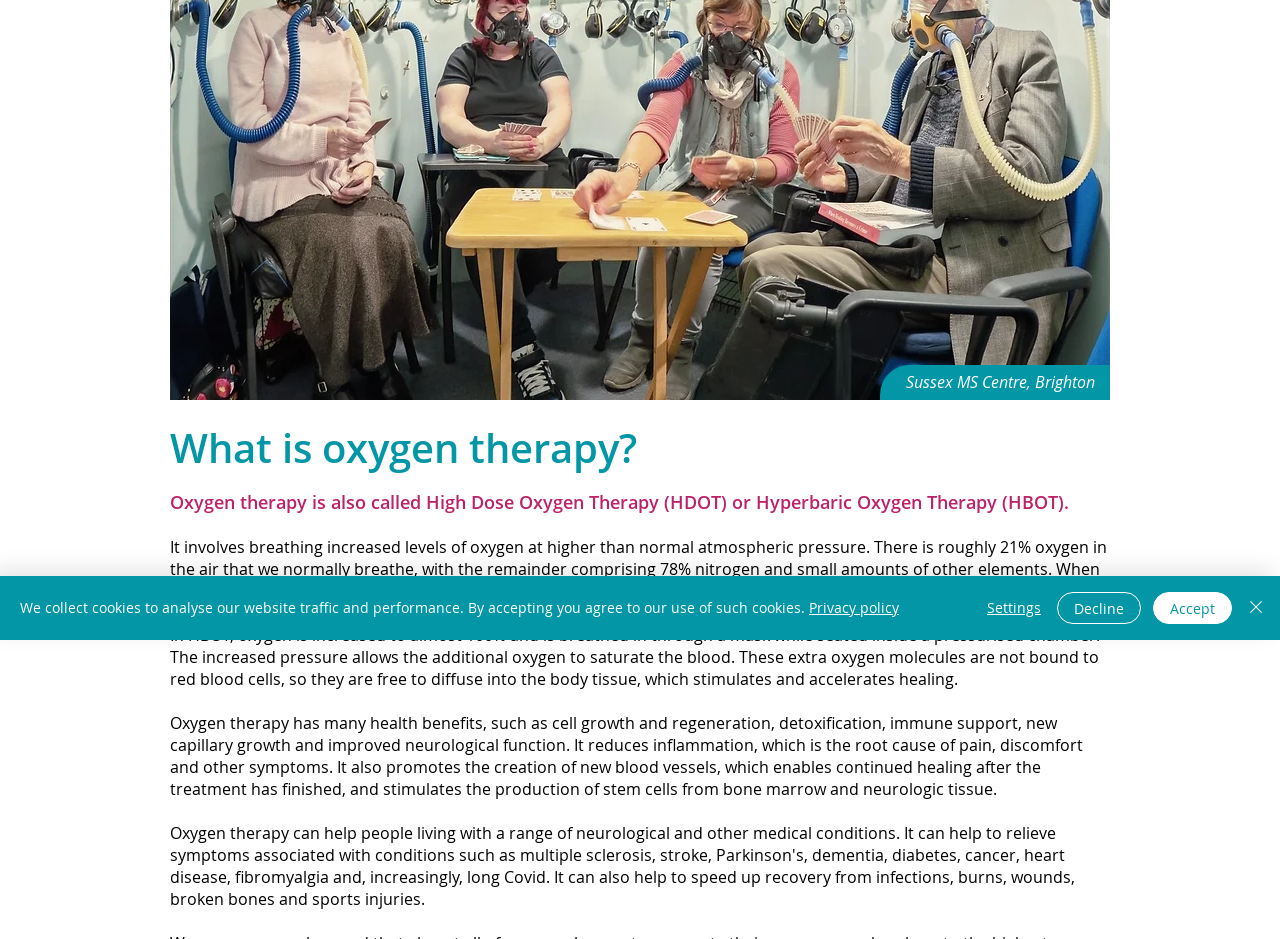Identify the bounding box coordinates for the UI element described as: "Accept". The coordinates should be provided as four floats between 0 and 1: [left, top, right, bottom].

[0.901, 0.63, 0.962, 0.665]